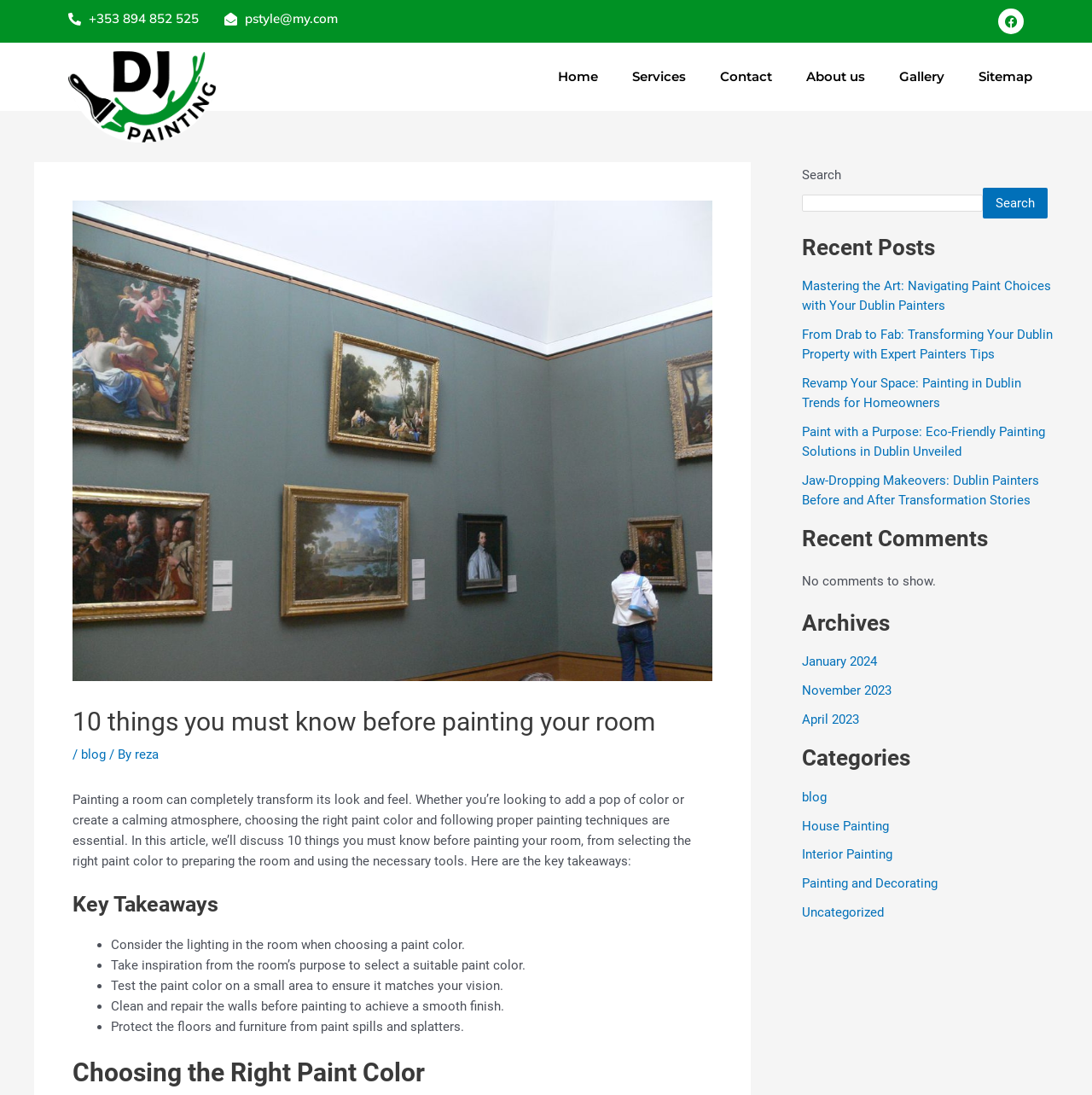Can you identify the bounding box coordinates of the clickable region needed to carry out this instruction: 'Search for a topic'? The coordinates should be four float numbers within the range of 0 to 1, stated as [left, top, right, bottom].

None